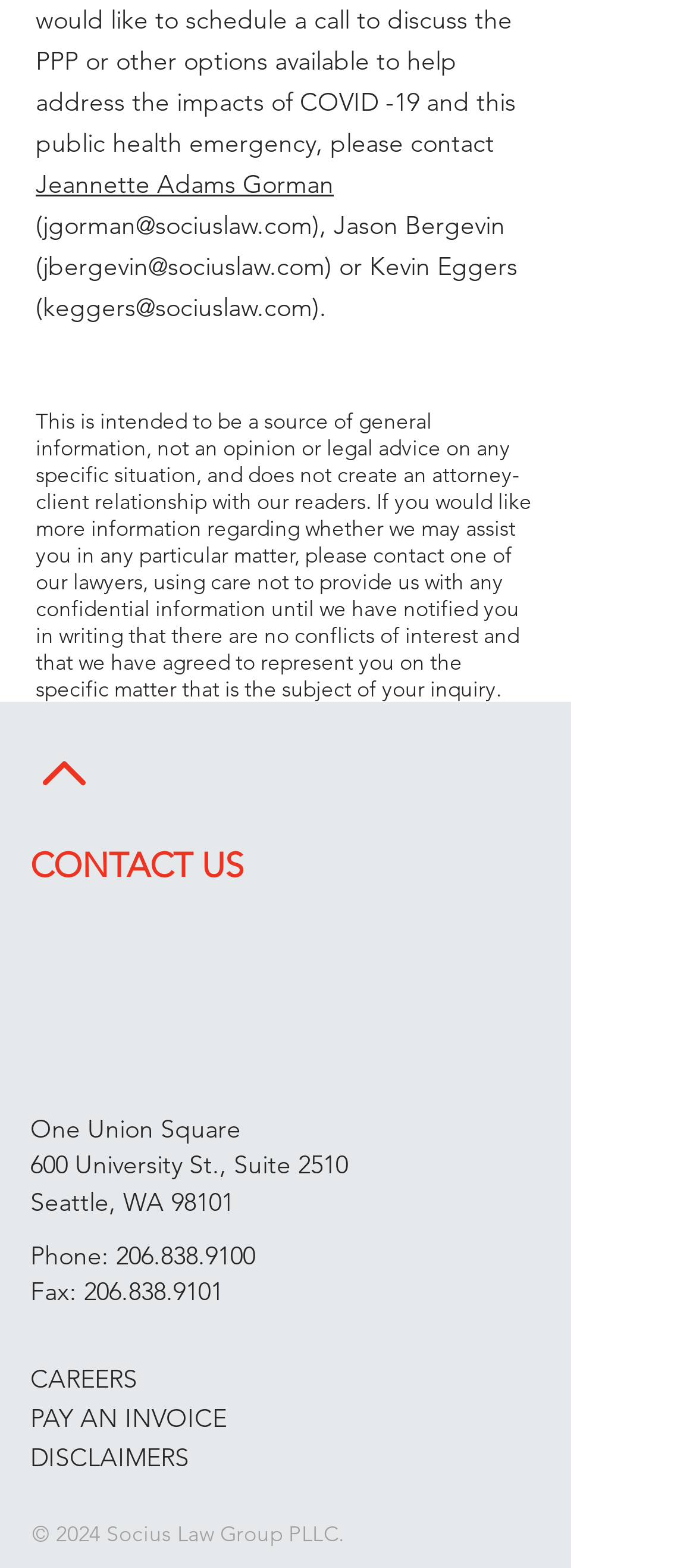Identify the bounding box coordinates of the area you need to click to perform the following instruction: "Get in touch with Kevin Eggers".

[0.062, 0.186, 0.449, 0.206]